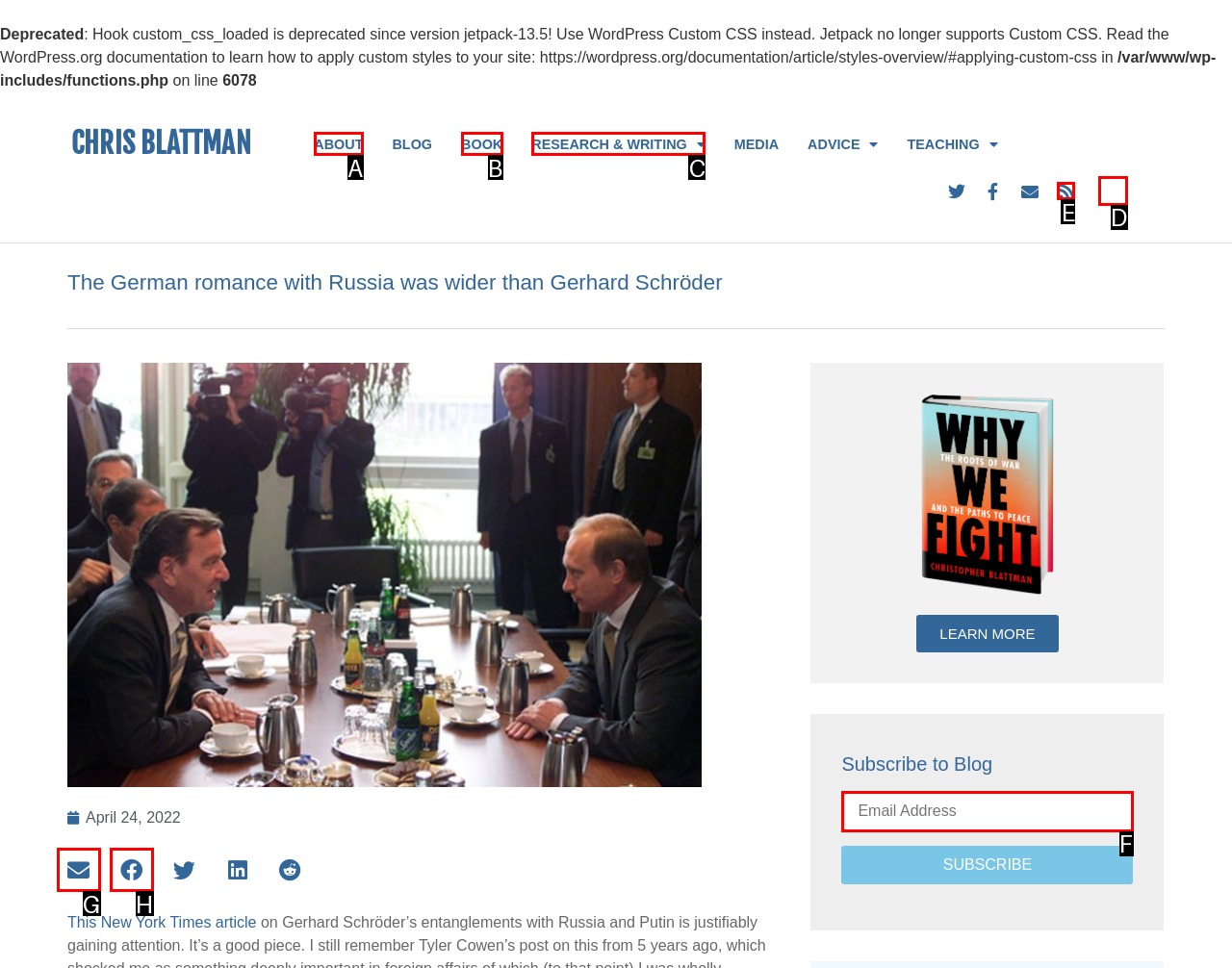Determine the HTML element to click for the instruction: Search for a topic.
Answer with the letter corresponding to the correct choice from the provided options.

D